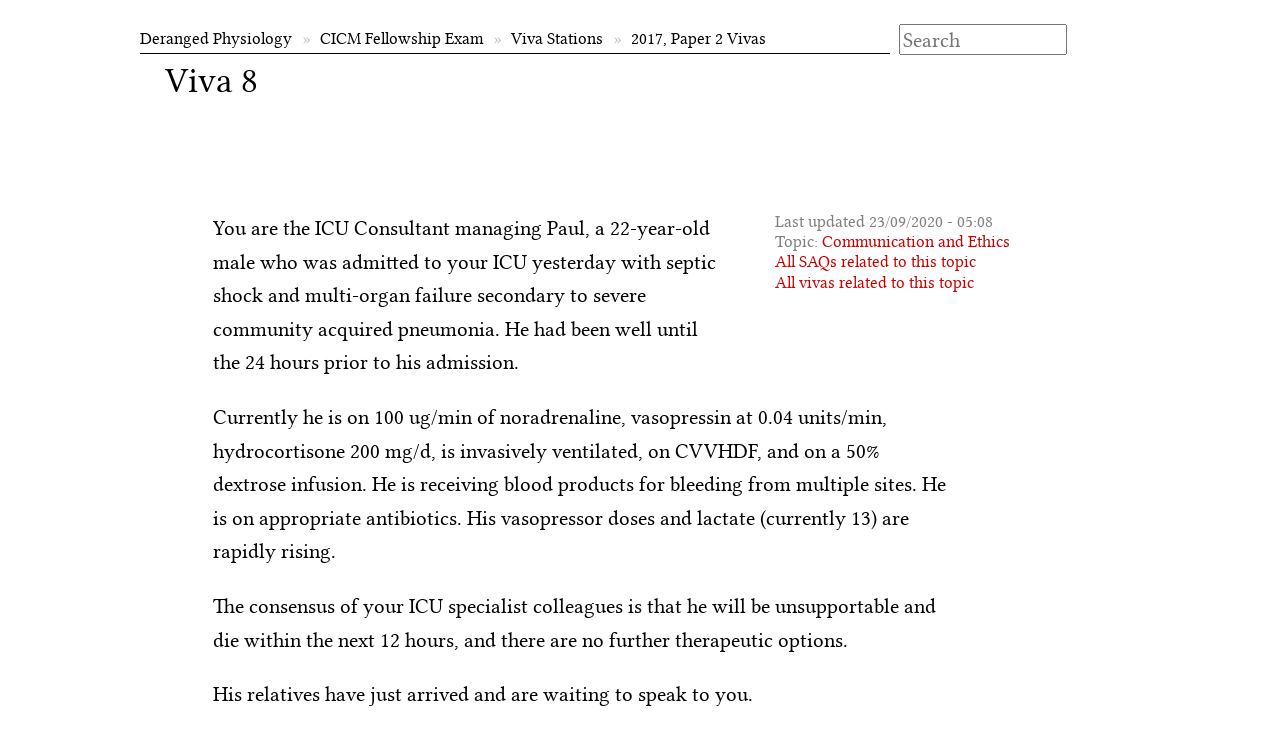What is the predicted outcome for the patient?
From the image, respond using a single word or phrase.

Death within 12 hours